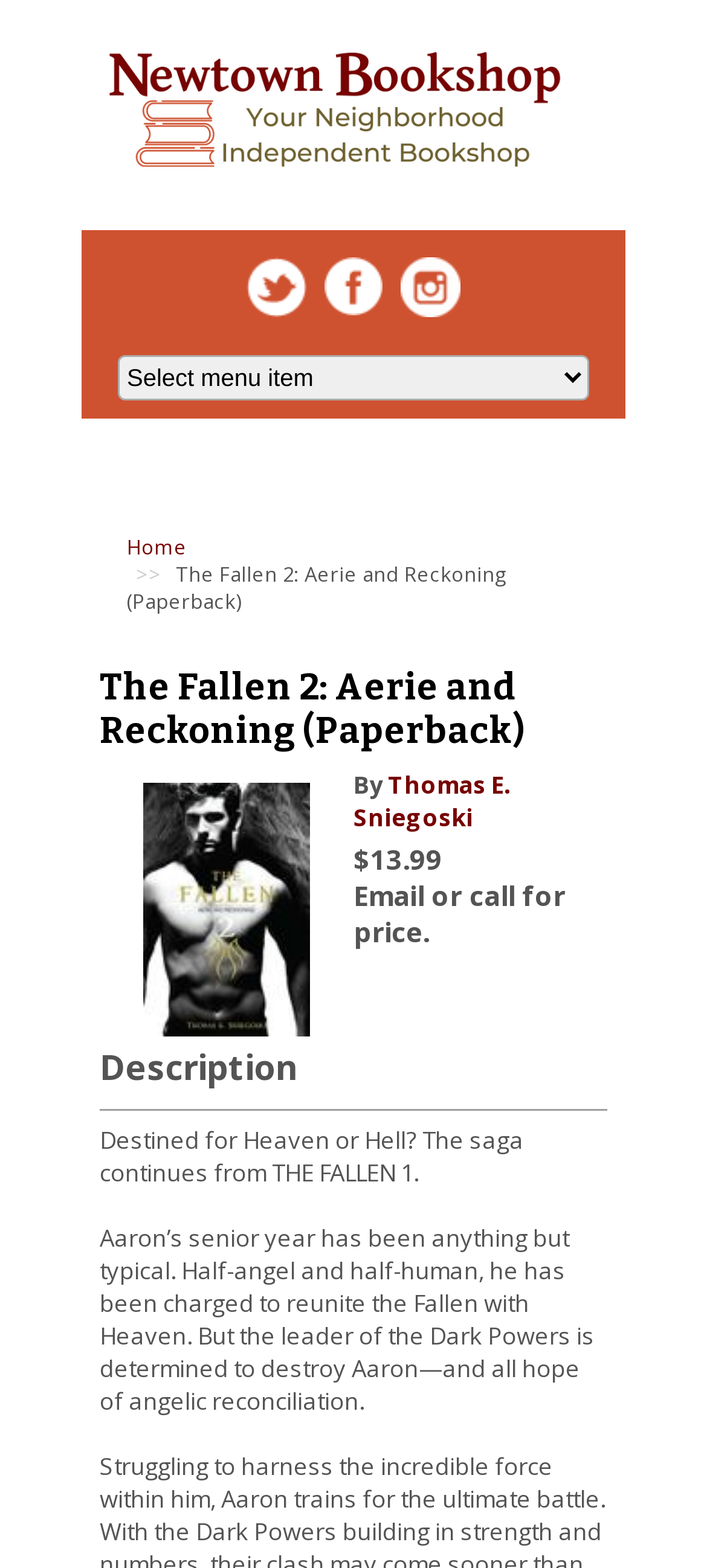Utilize the details in the image to thoroughly answer the following question: What is the name of the author?

The author's name can be found below the book cover image, where it is listed as 'Thomas E. Sniegoski'. This is also a link, suggesting that it may lead to more information about the author.